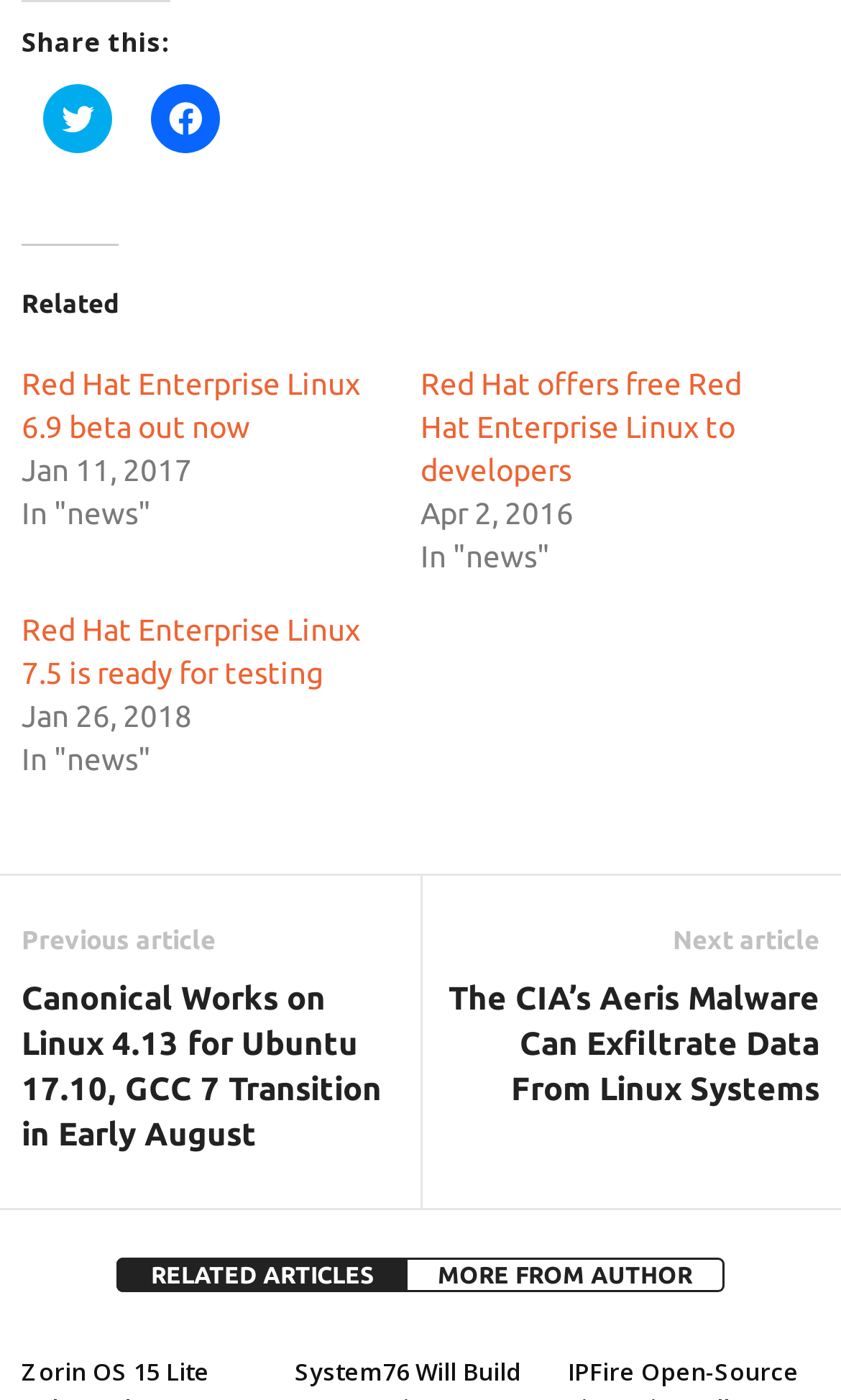Find the bounding box coordinates of the element to click in order to complete this instruction: "Share on Twitter". The bounding box coordinates must be four float numbers between 0 and 1, denoted as [left, top, right, bottom].

[0.051, 0.061, 0.133, 0.11]